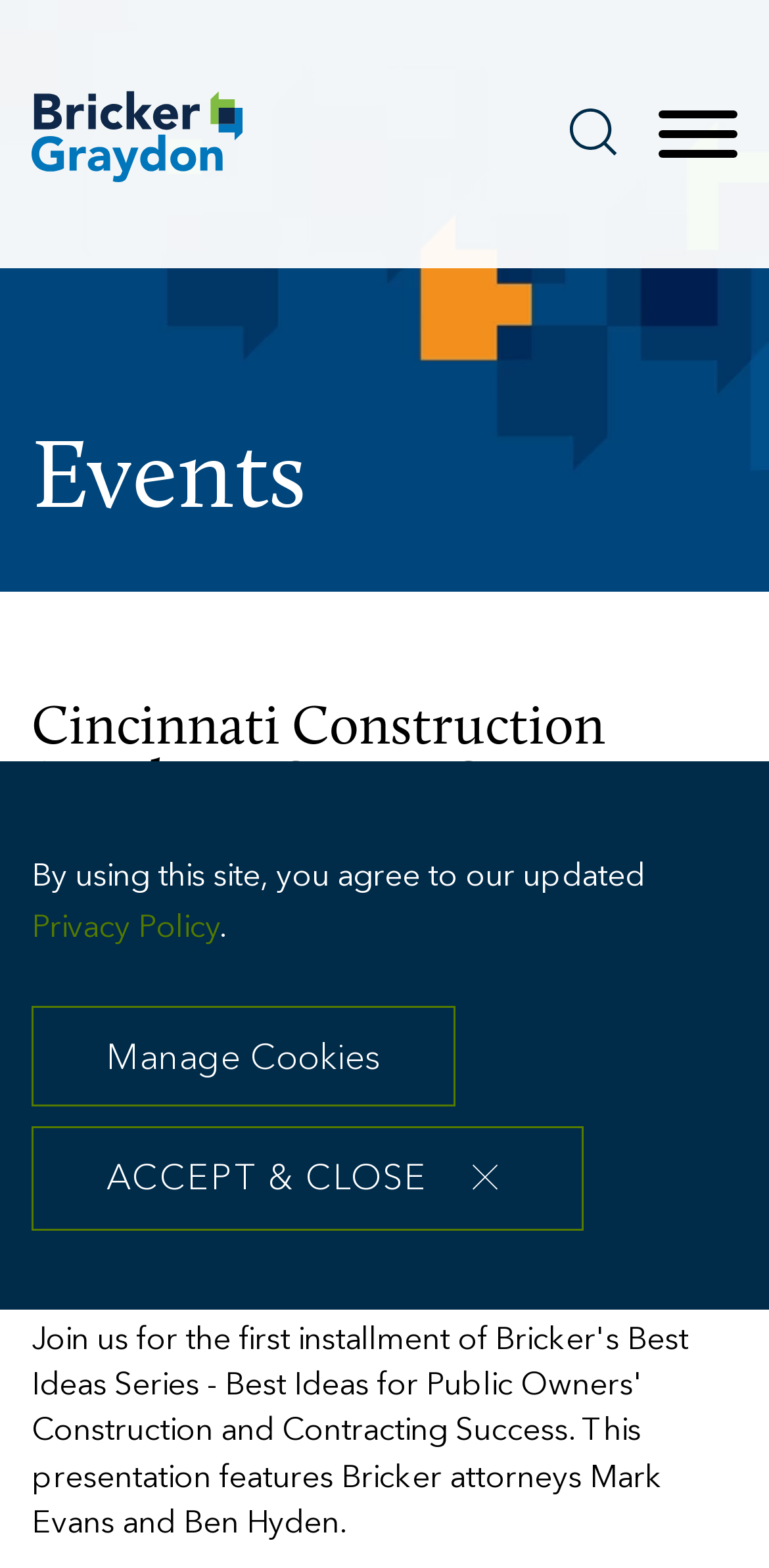Predict the bounding box coordinates of the UI element that matches this description: "Menu". The coordinates should be in the format [left, top, right, bottom] with each value between 0 and 1.

[0.846, 0.068, 0.969, 0.106]